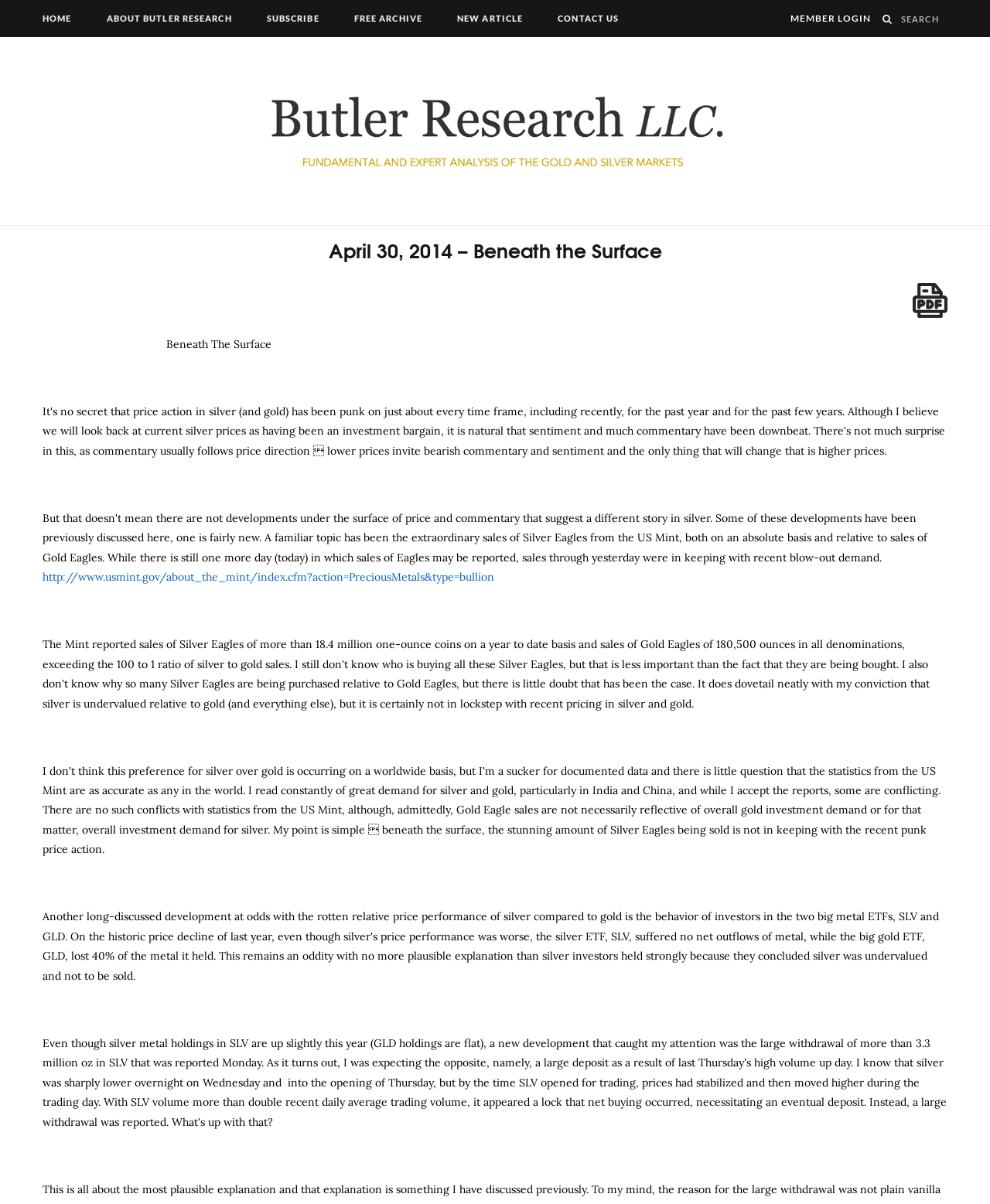Determine the bounding box coordinates of the section to be clicked to follow the instruction: "go to home page". The coordinates should be given as four float numbers between 0 and 1, formatted as [left, top, right, bottom].

[0.027, 0.0, 0.089, 0.031]